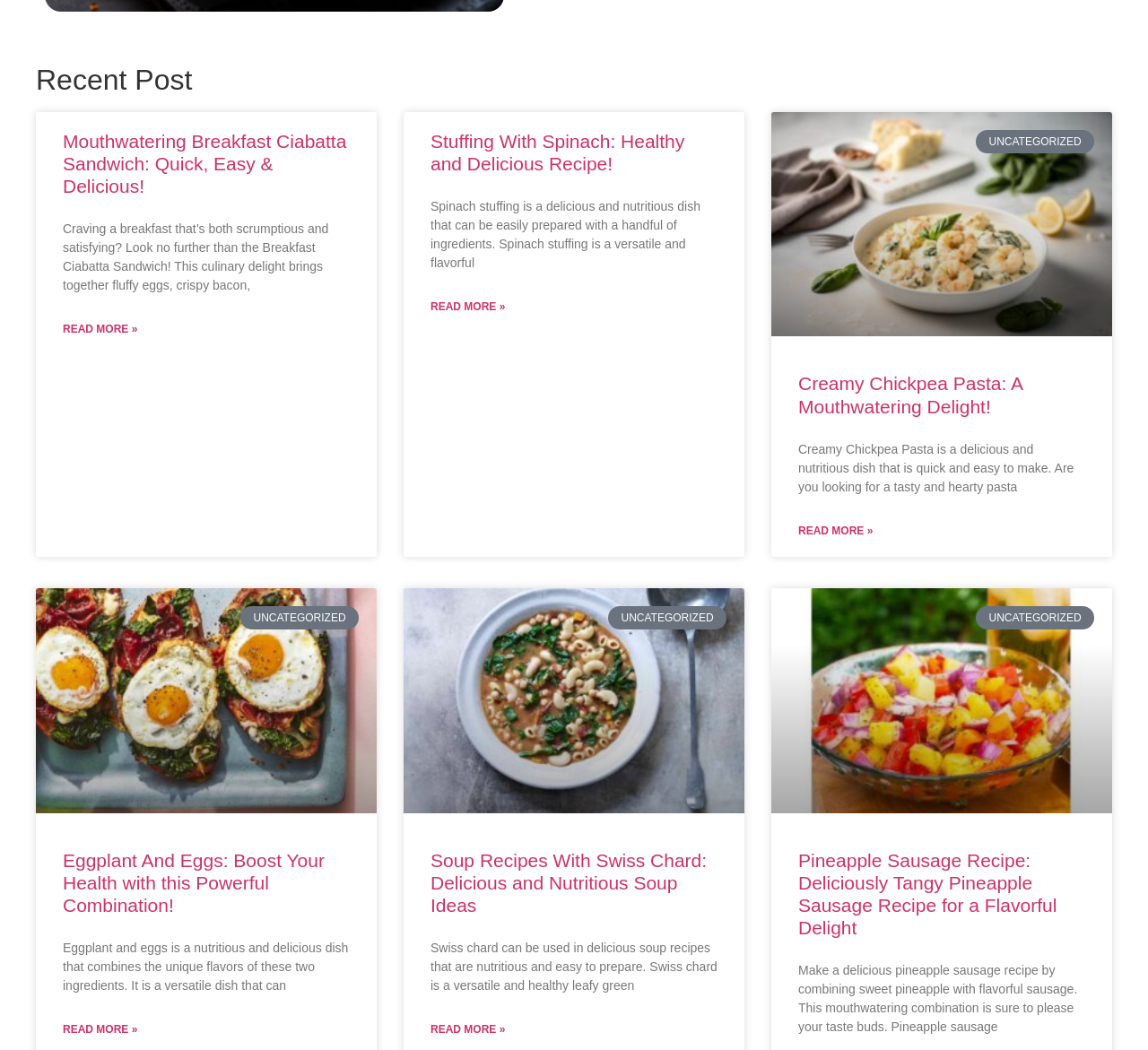Provide a brief response using a word or short phrase to this question:
How many 'Read more' links are on this webpage?

6